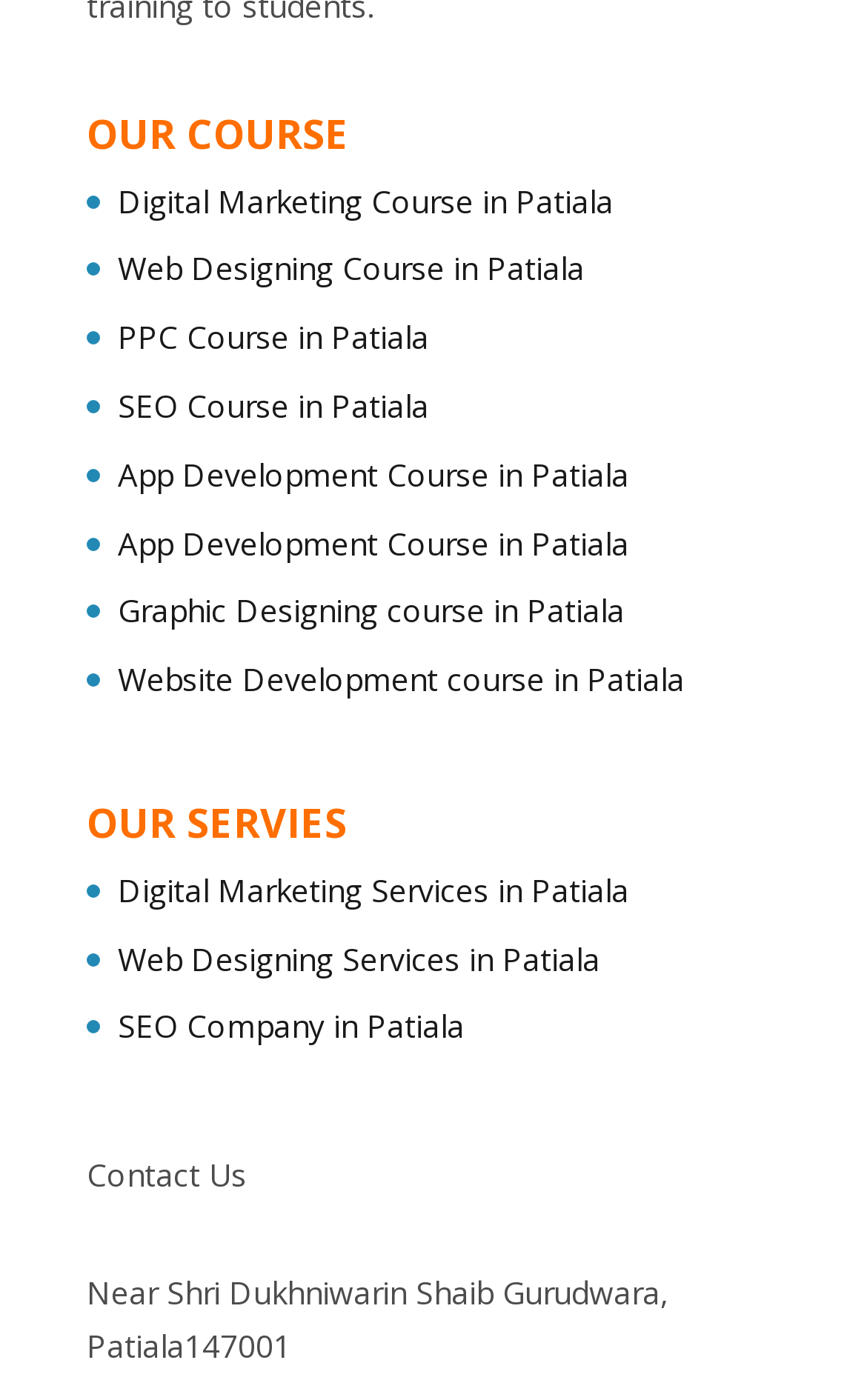Please give a succinct answer to the question in one word or phrase:
What courses are offered in Patiala?

Digital Marketing, Web Designing, PPC, SEO, App Development, Graphic Designing, Website Development